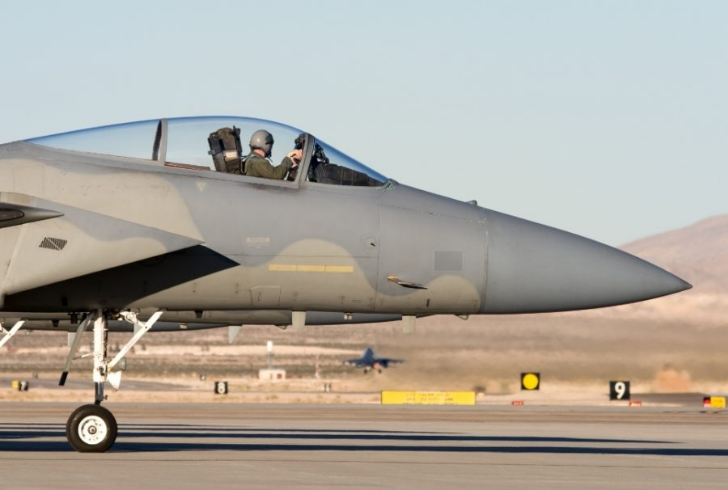Please provide a one-word or short phrase answer to the question:
What is the background landscape of the image?

Desert